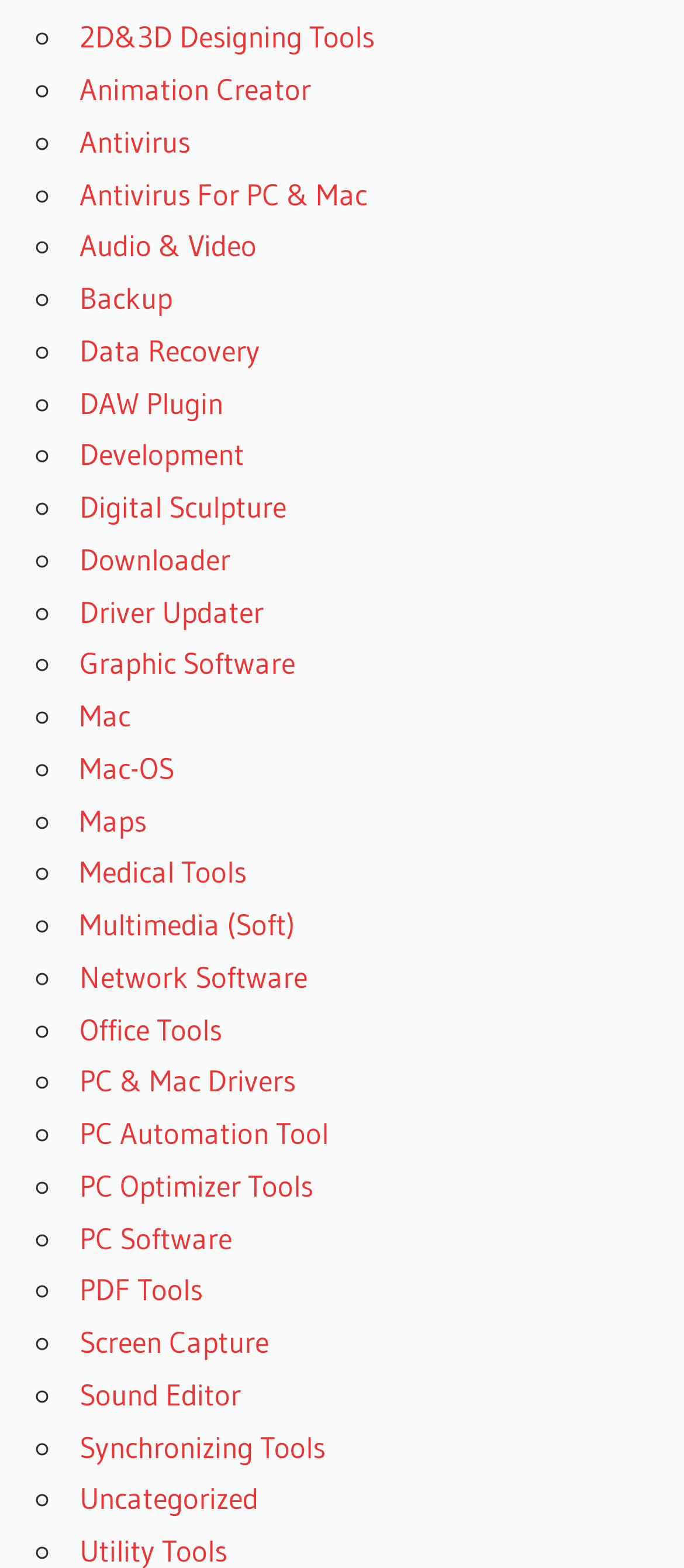Please determine the bounding box coordinates of the element to click in order to execute the following instruction: "Click on 2D&3D Designing Tools". The coordinates should be four float numbers between 0 and 1, specified as [left, top, right, bottom].

[0.116, 0.012, 0.547, 0.035]